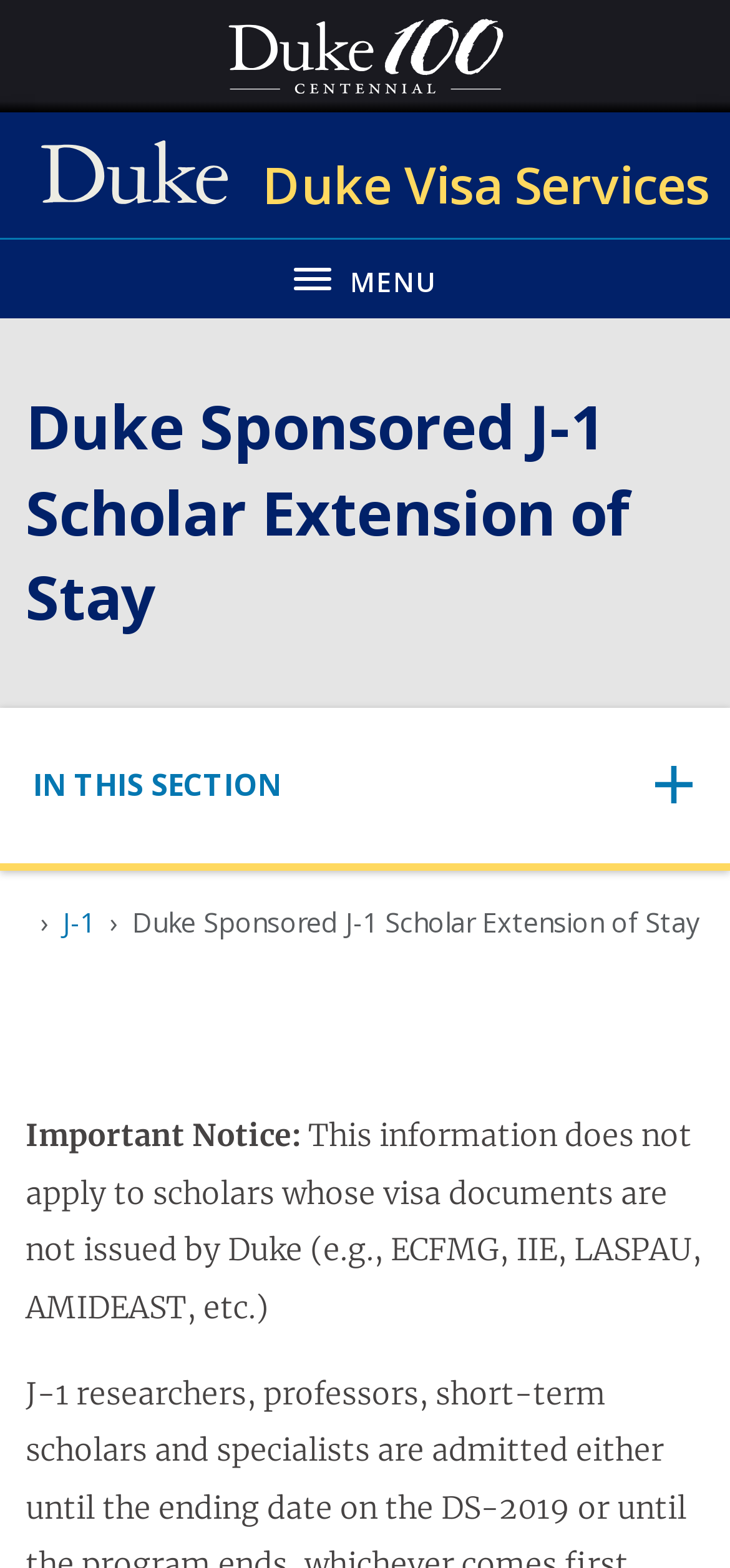Using a single word or phrase, answer the following question: 
What is the logo on the top left corner?

Duke 100 Centennial logo